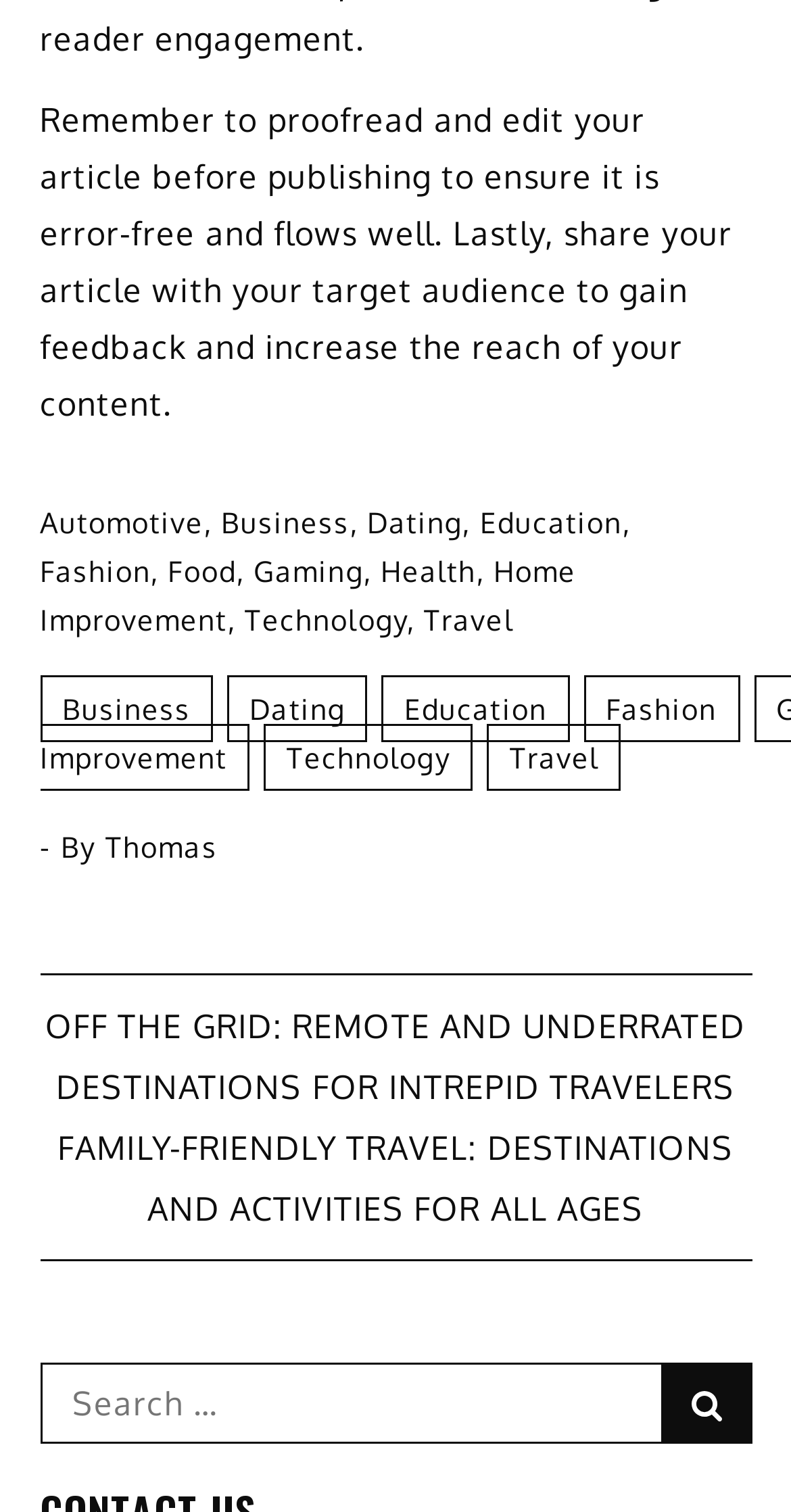Provide the bounding box coordinates of the HTML element this sentence describes: "title="Share Flight Risk"". The bounding box coordinates consist of four float numbers between 0 and 1, i.e., [left, top, right, bottom].

None